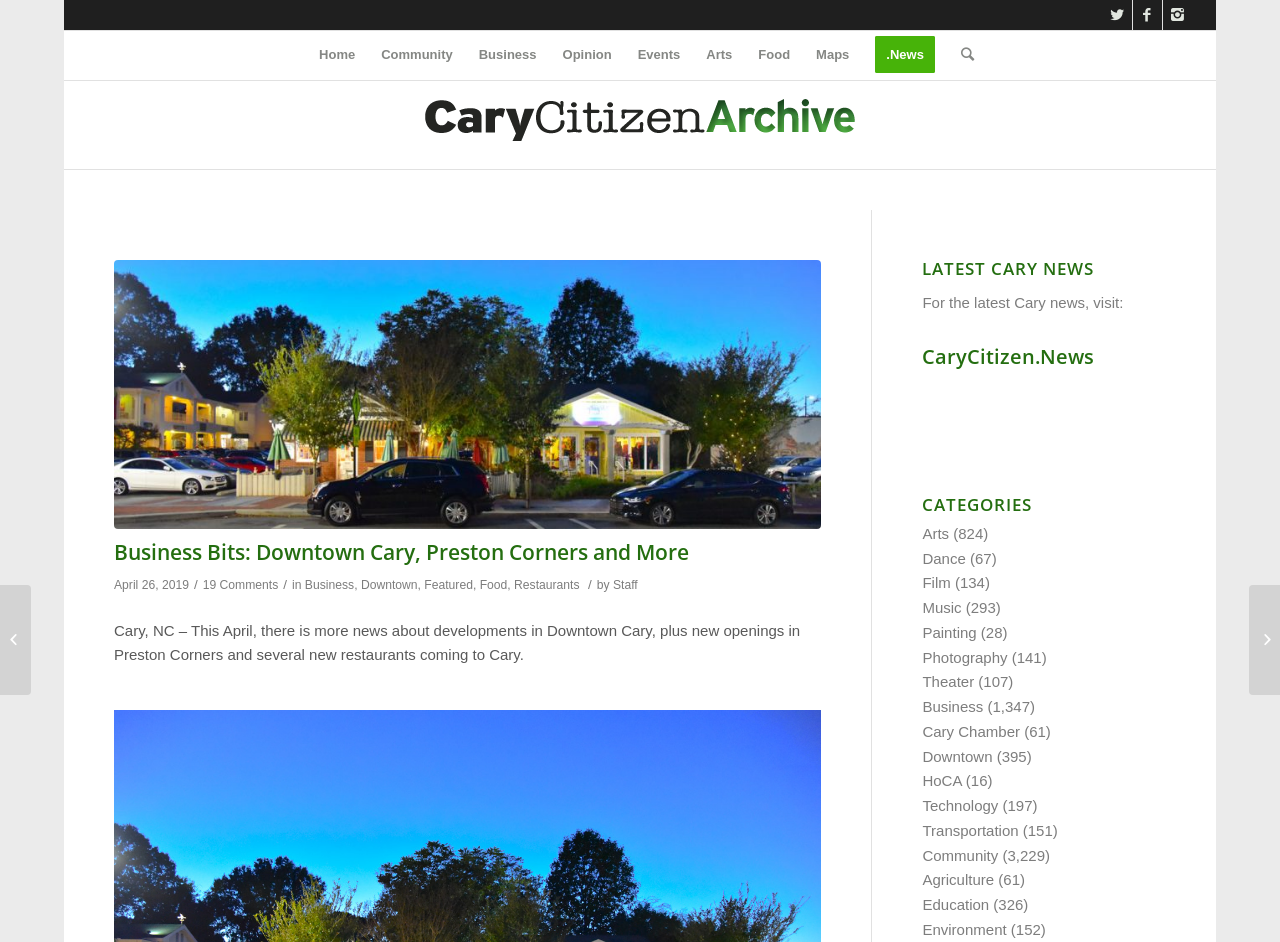What is the name of the archive?
Answer the question with a detailed explanation, including all necessary information.

I found the answer by looking at the image element with the text 'CaryCitizen Archive' and its corresponding link element with the same text.